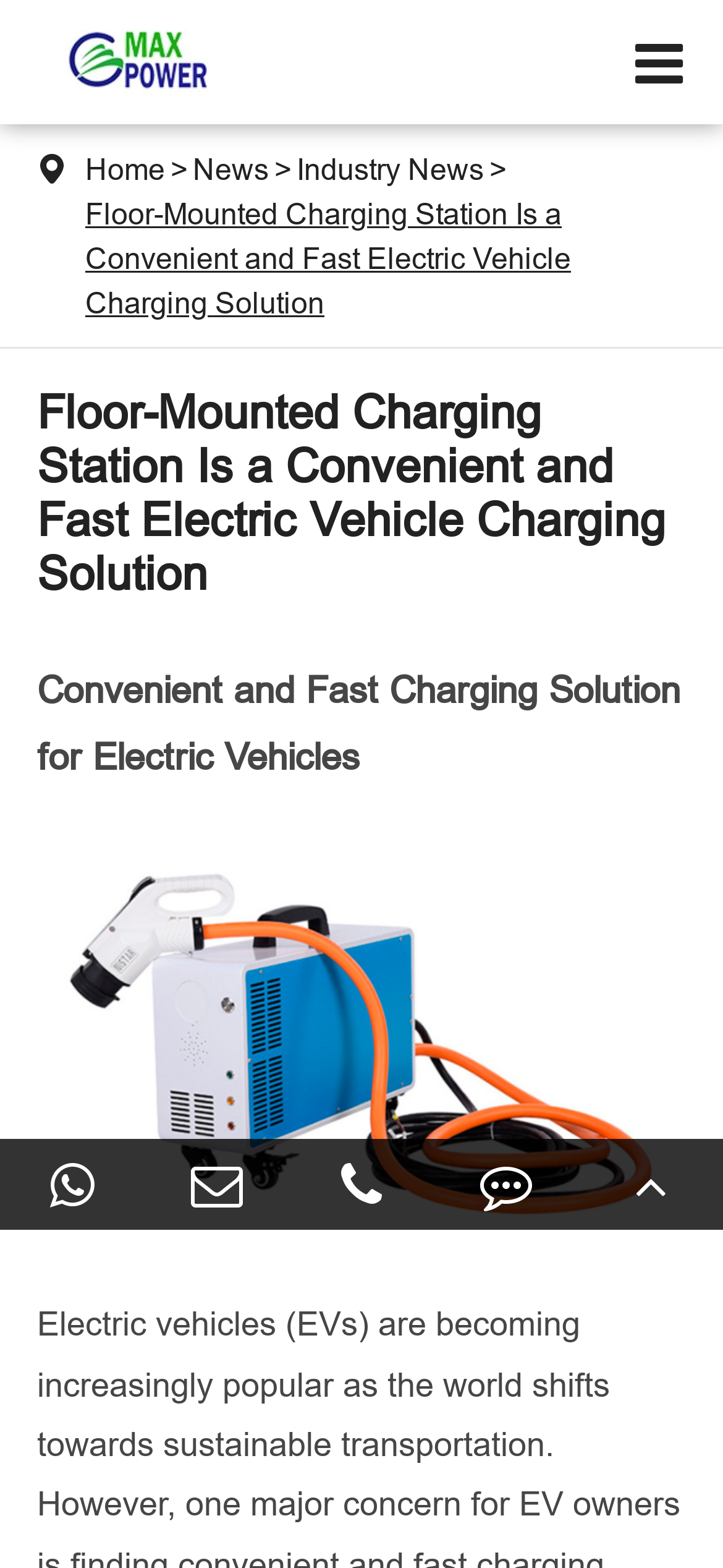Extract the main heading from the webpage content.

Floor-Mounted Charging Station Is a Convenient and Fast Electric Vehicle Charging Solution